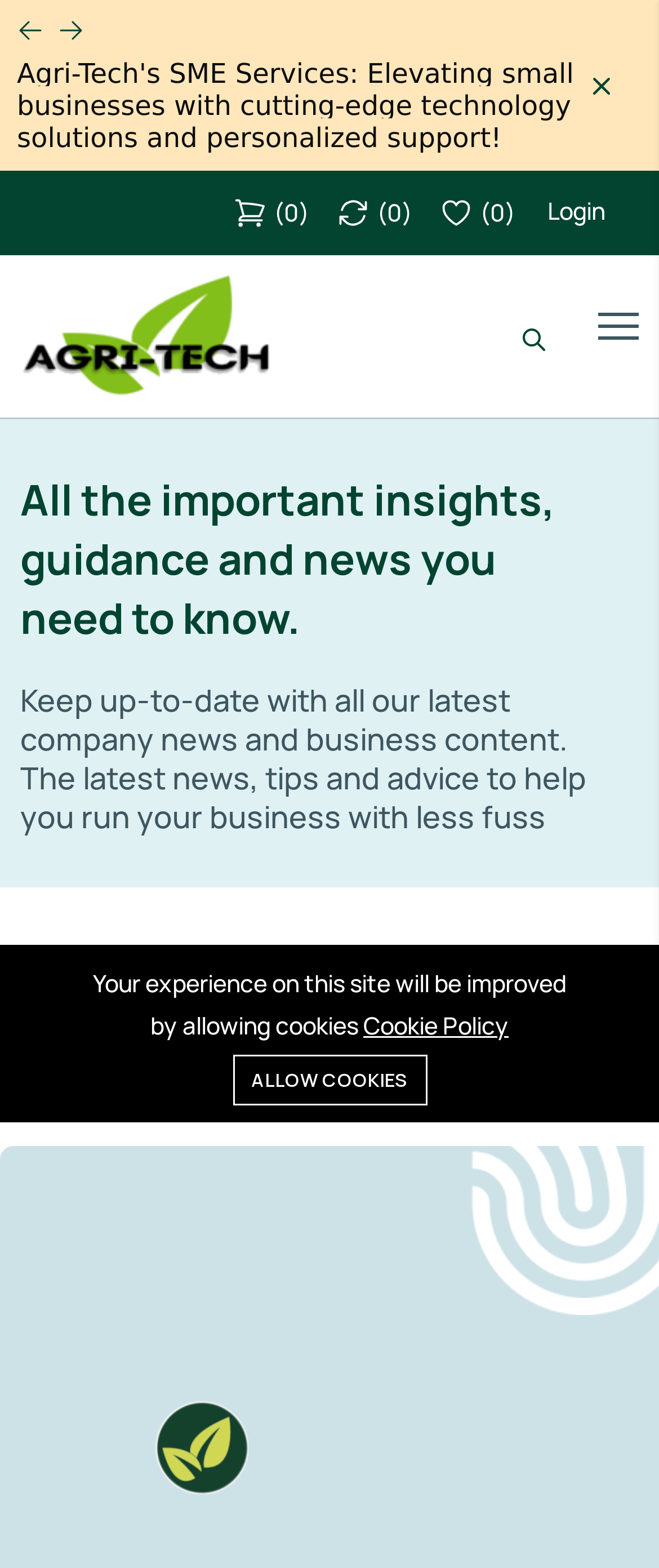Please determine the bounding box coordinates of the element's region to click in order to carry out the following instruction: "Login to the account". The coordinates should be four float numbers between 0 and 1, i.e., [left, top, right, bottom].

[0.823, 0.125, 0.918, 0.147]